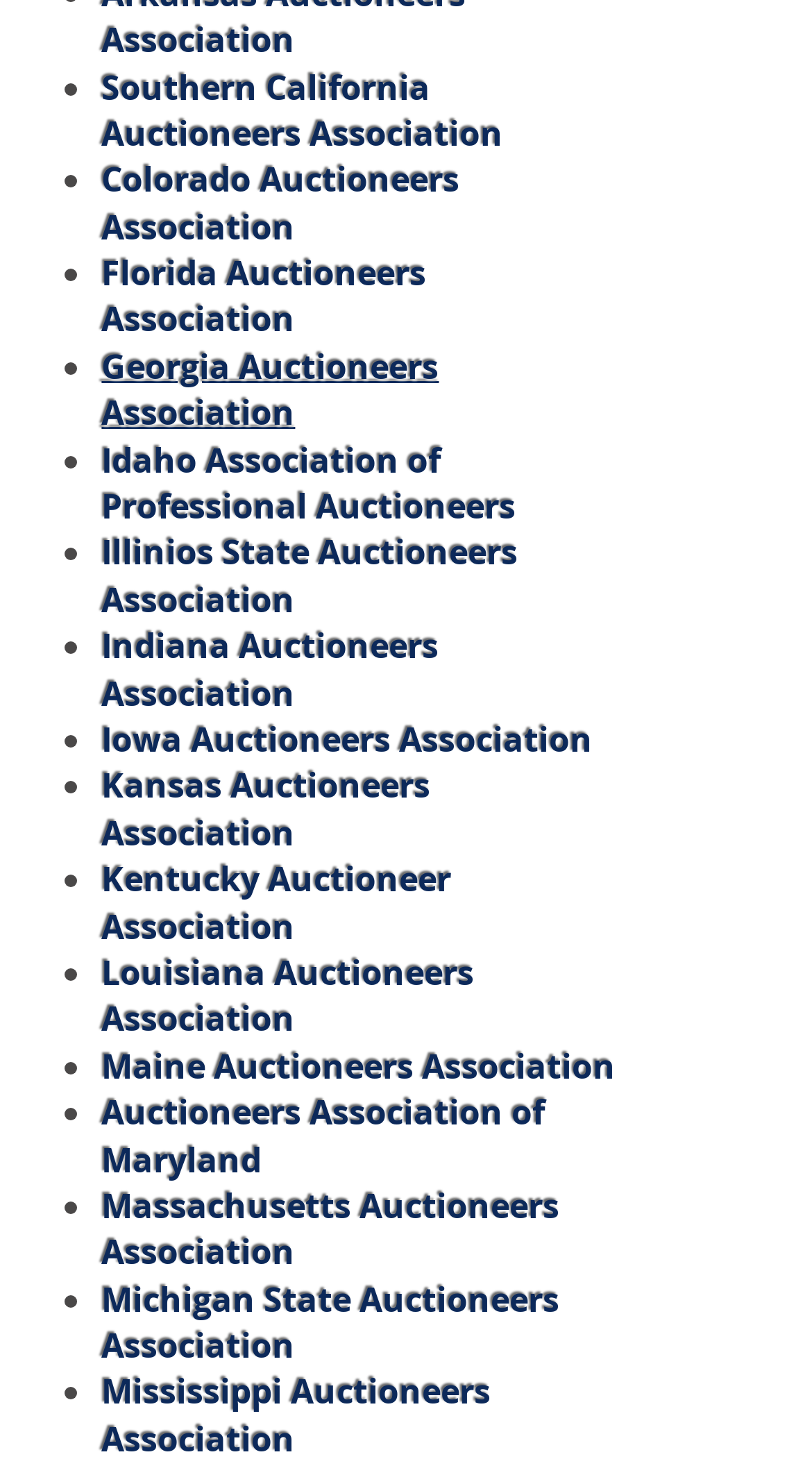What is the first state auctioneers association listed?
Provide a one-word or short-phrase answer based on the image.

Southern California